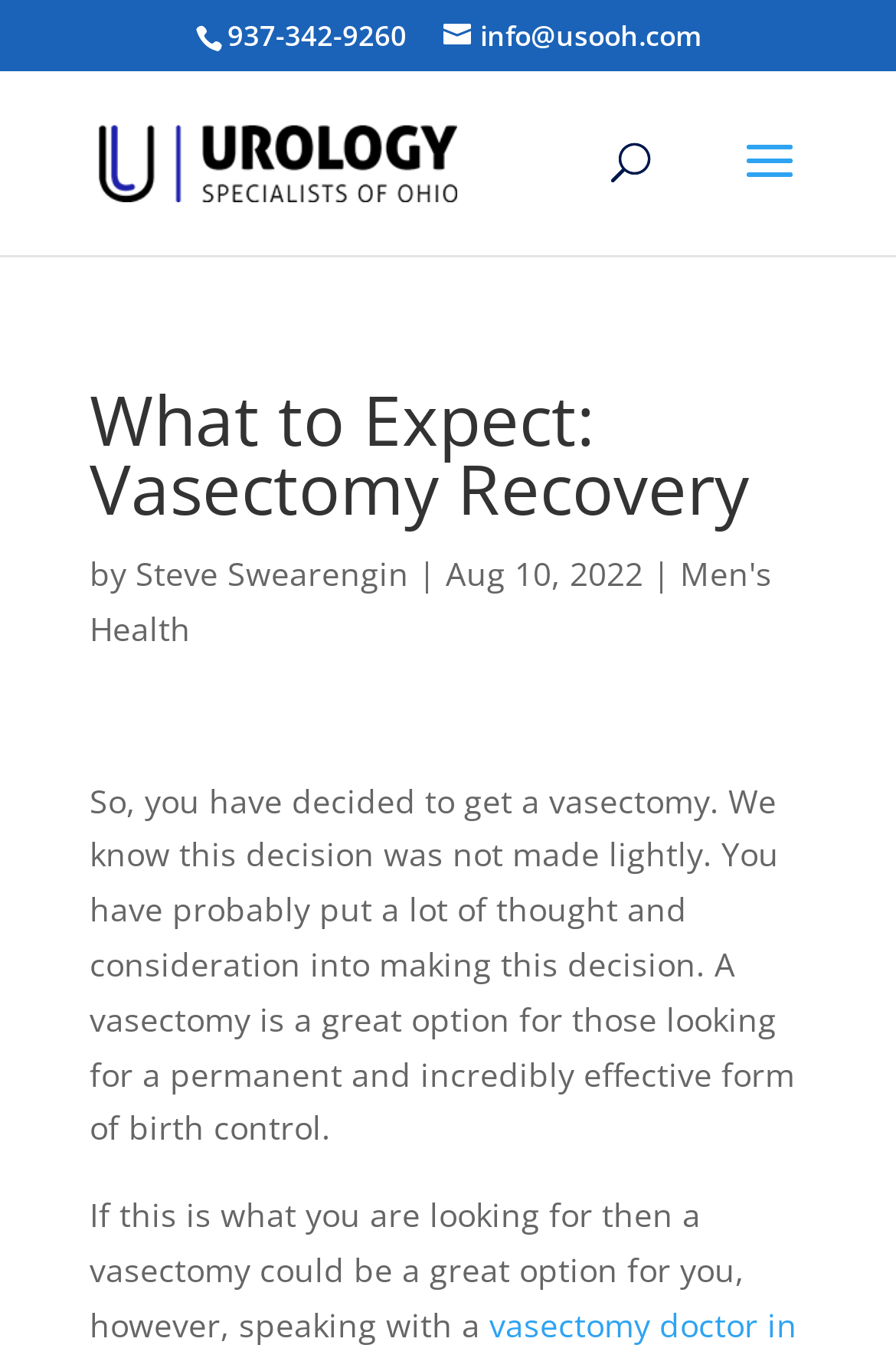Please locate and retrieve the main header text of the webpage.

What to Expect: Vasectomy Recovery